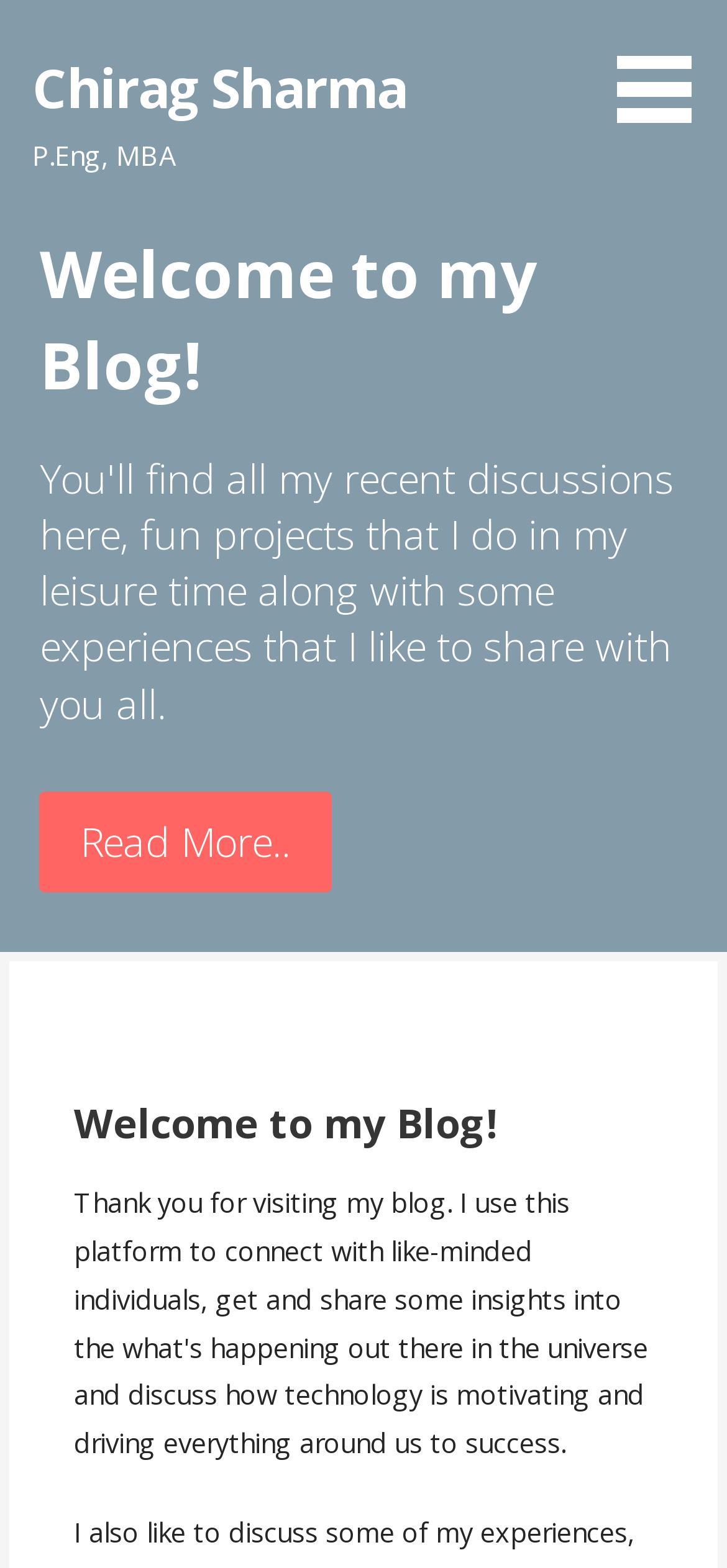What is the purpose of the button at the top right corner?
Answer the question with detailed information derived from the image.

The button at the top right corner has no text or description, making it unclear what its purpose is. It could be a navigation button, a settings button, or something else, but without more information, it's impossible to determine its function.